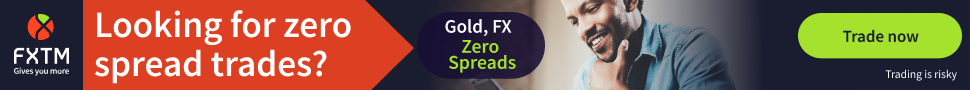Offer a detailed narrative of the image.

The image is an advertisement for FXTM (ForexTime), prominently featuring a smiling individual engaged with trading activities. The text on the advertisement highlights an offer for "zero spread trades," which suggests a promotion aimed at attracting traders interested in commodities such as Gold and Foreign Exchange (FX). The layout of the advertisement utilizes vibrant colors, with bold lettering emphasizing the benefits of trading with zero spreads. Additionally, a call-to-action button inviting viewers to "Trade now" is highlighted, along with a disclaimer indicating that "Trading is risky," advising potential traders to approach these opportunities with caution. The overall design aims to capture attention and convey a sense of confidence in the trading services provided by FXTM.